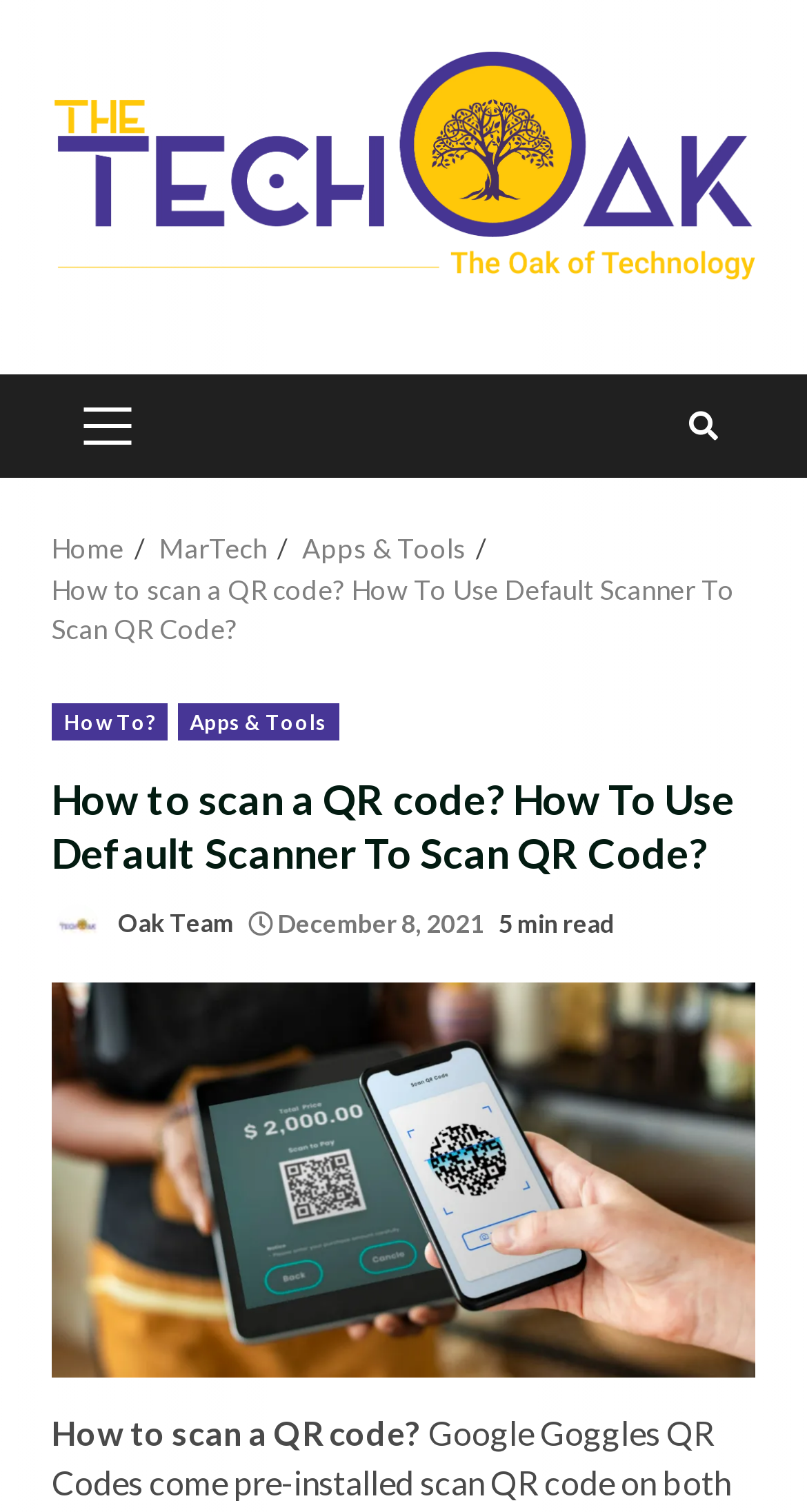Generate the text of the webpage's primary heading.

How to scan a QR code? How To Use Default Scanner To Scan QR Code?